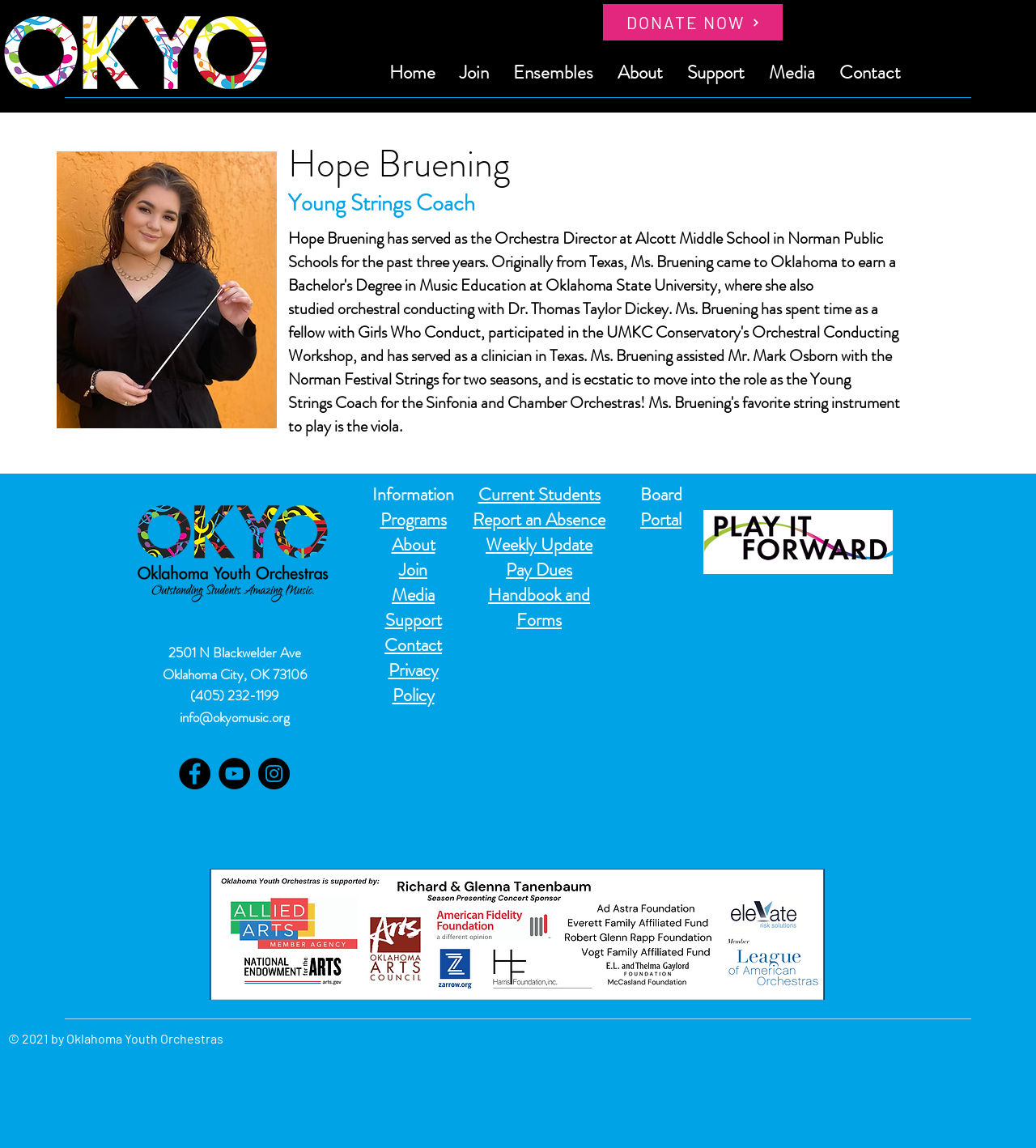Extract the bounding box coordinates for the HTML element that matches this description: "Current Students". The coordinates should be four float numbers between 0 and 1, i.e., [left, top, right, bottom].

[0.461, 0.42, 0.579, 0.439]